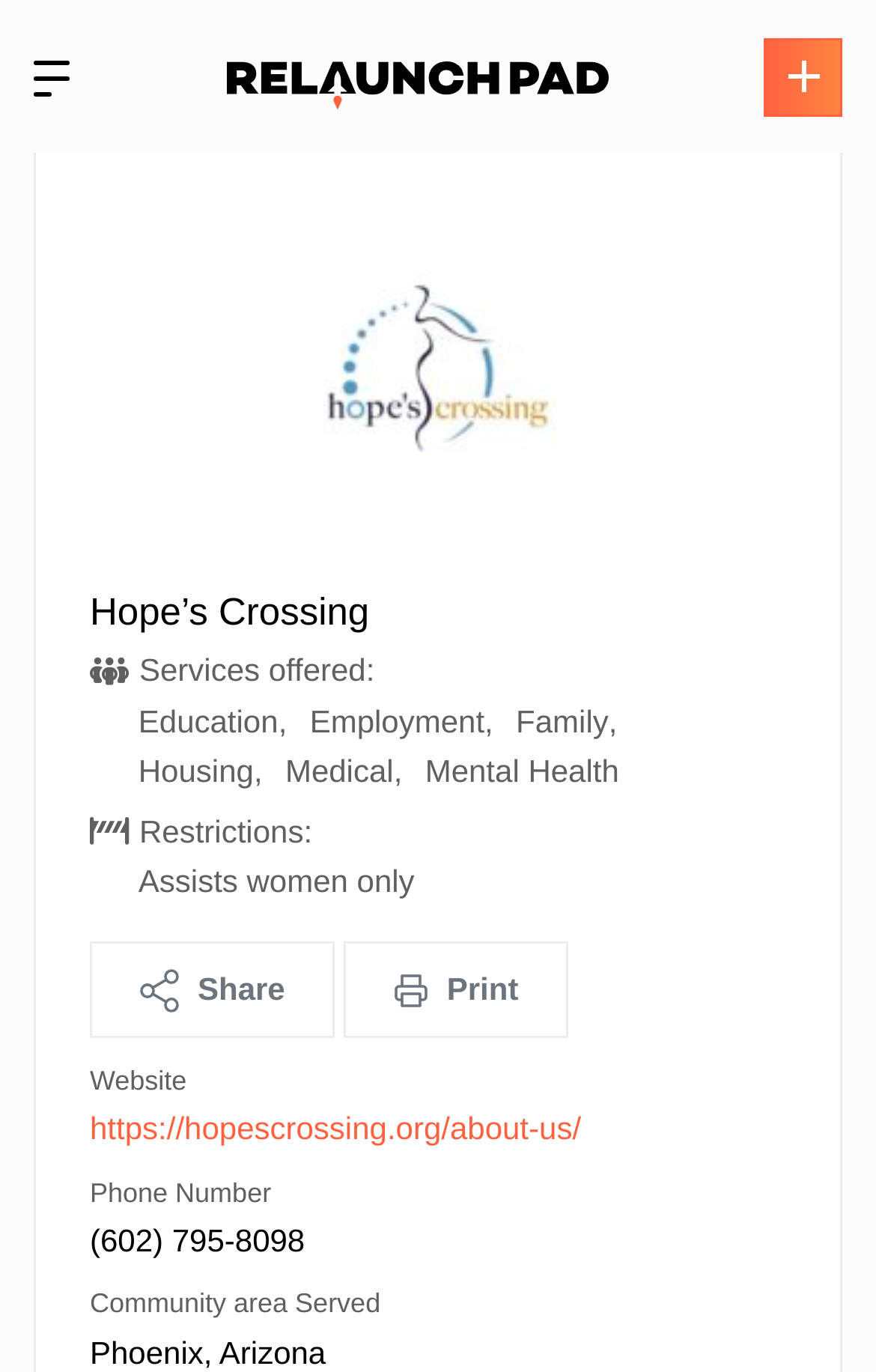What is the community area served by Hope's Crossing?
Please ensure your answer to the question is detailed and covers all necessary aspects.

I found the community area served by Hope's Crossing by looking at the StaticText element with ID 167, which is located below the 'Community area Served' heading.